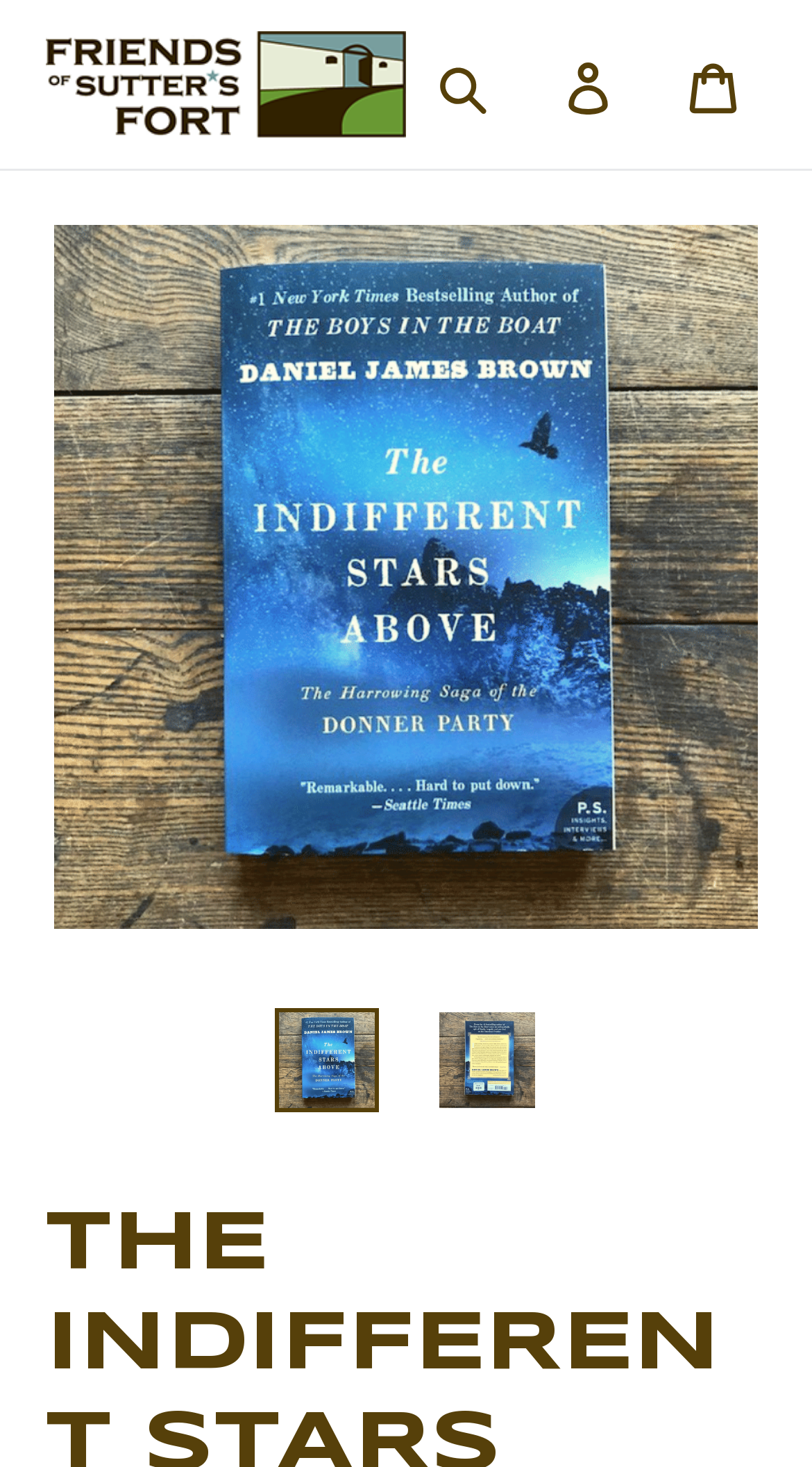Explain the webpage's layout and main content in detail.

This webpage is an online store page for a book titled "The Indifferent Stars Above: The Harrowing Saga of the Donner Party". At the top left of the page, there is a logo of "Sutter's Fort Museum Store" which is also a clickable link. Next to the logo, there is a search button labeled "Search" that, when clicked, opens a search dialog. To the right of the search button, there are two more links: "Log in" and "Cart".

Below the top navigation bar, there is a large image of the book cover, taking up most of the page's width. Below the book cover image, there are two identical links with the same title as the book, each accompanied by a small image of the book cover. These links are positioned side by side, with the first one on the left and the second one on the right.

The meta description provides a brief summary of the book, stating that it is a gripping novel written by New York Times bestselling author Daniel James Brown, and that it is a top seller. The book's story is set in April 1846 and follows the journey of 21-year-old Sarah Graves.